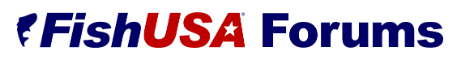Carefully examine the image and provide an in-depth answer to the question: What is highlighted by a star in the logo?

Upon examining the logo, it is clear that the letter 'A' in 'FishUSA' is highlighted by a star, which adds a distinctive touch to the overall design.